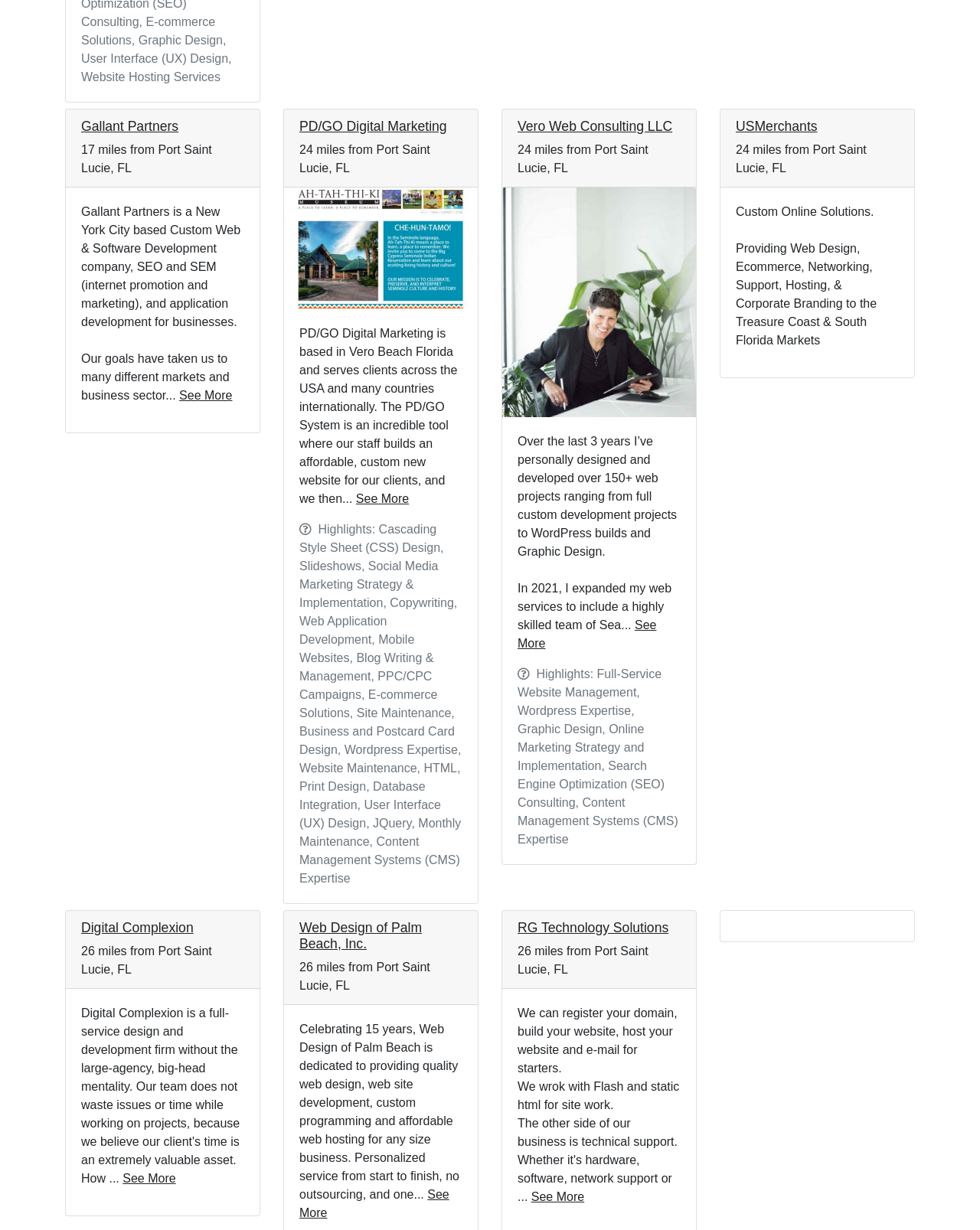Pinpoint the bounding box coordinates of the area that should be clicked to complete the following instruction: "See More about PD/GO Digital Marketing". The coordinates must be given as four float numbers between 0 and 1, i.e., [left, top, right, bottom].

[0.363, 0.4, 0.417, 0.411]